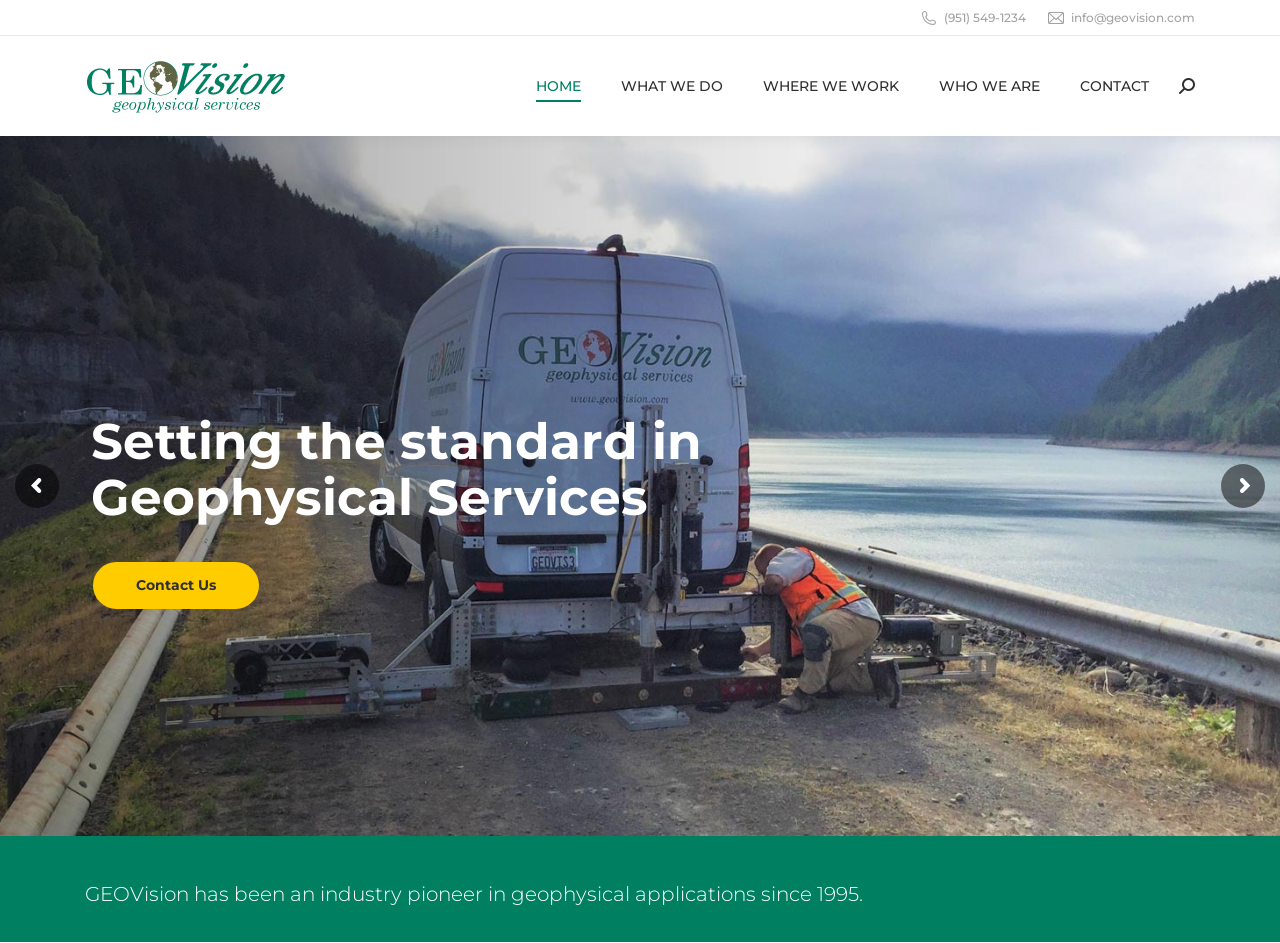What is the email address on the webpage?
Using the image as a reference, answer the question with a short word or phrase.

info@geovision.com